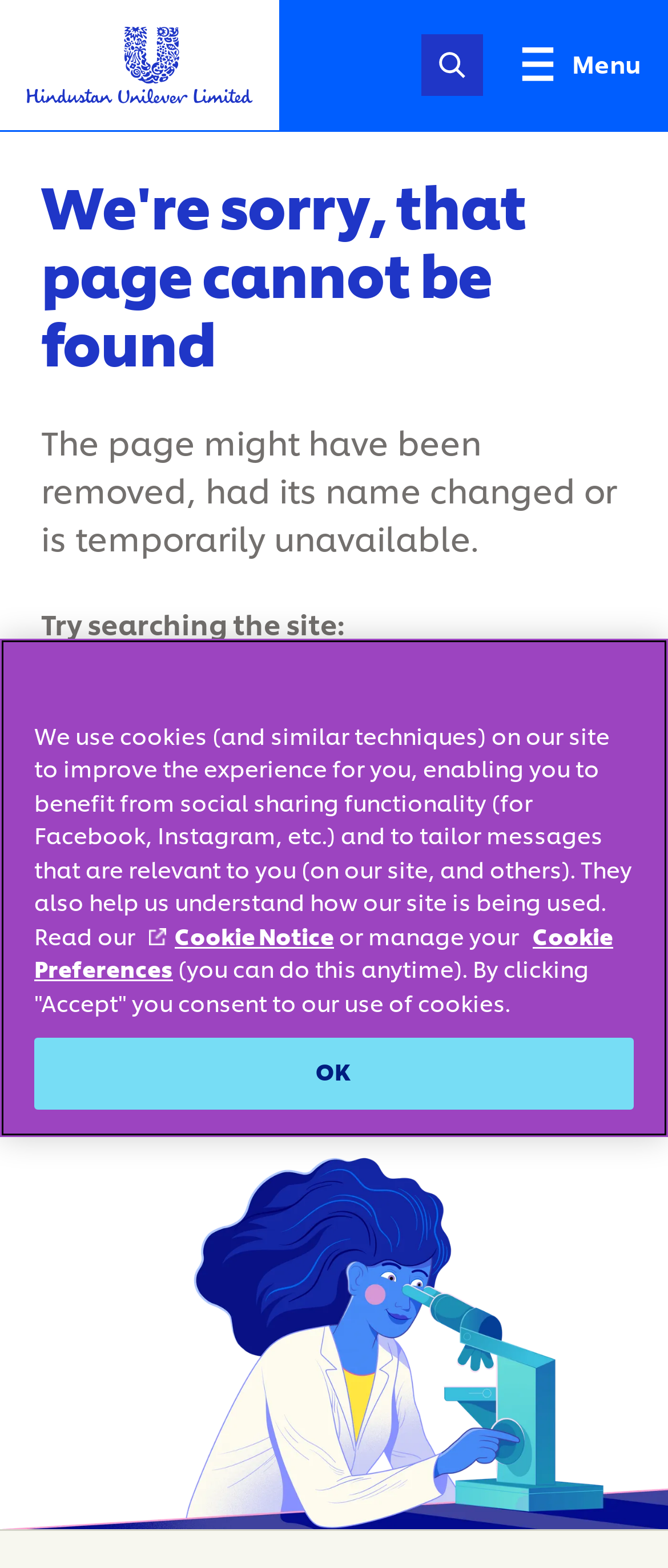Point out the bounding box coordinates of the section to click in order to follow this instruction: "Visit the homepage".

None